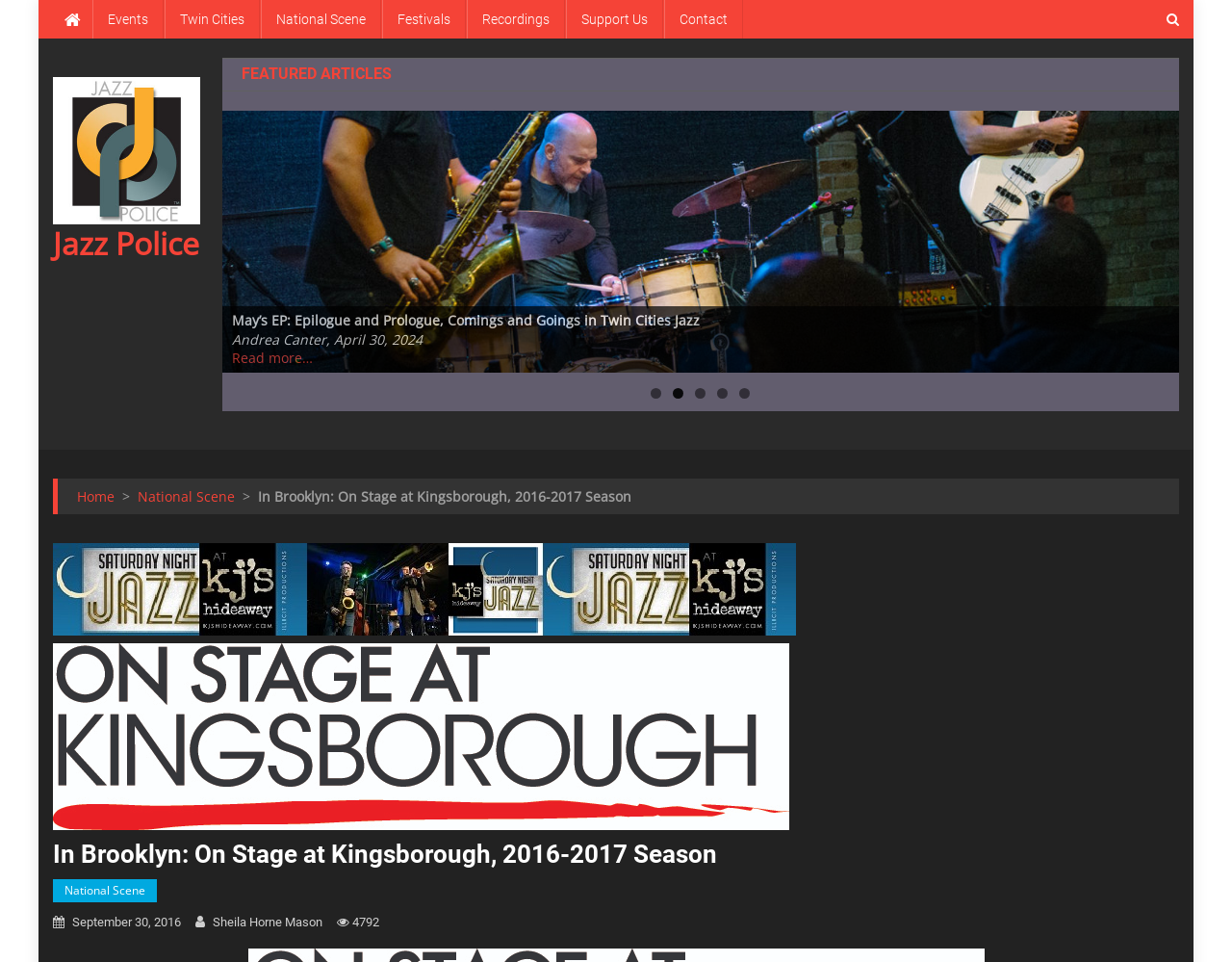What is the date of the event mentioned in the article?
Provide a detailed and extensive answer to the question.

The answer can be found in the article section, where the date 'September 30, 2016' is mentioned as the date of the event.